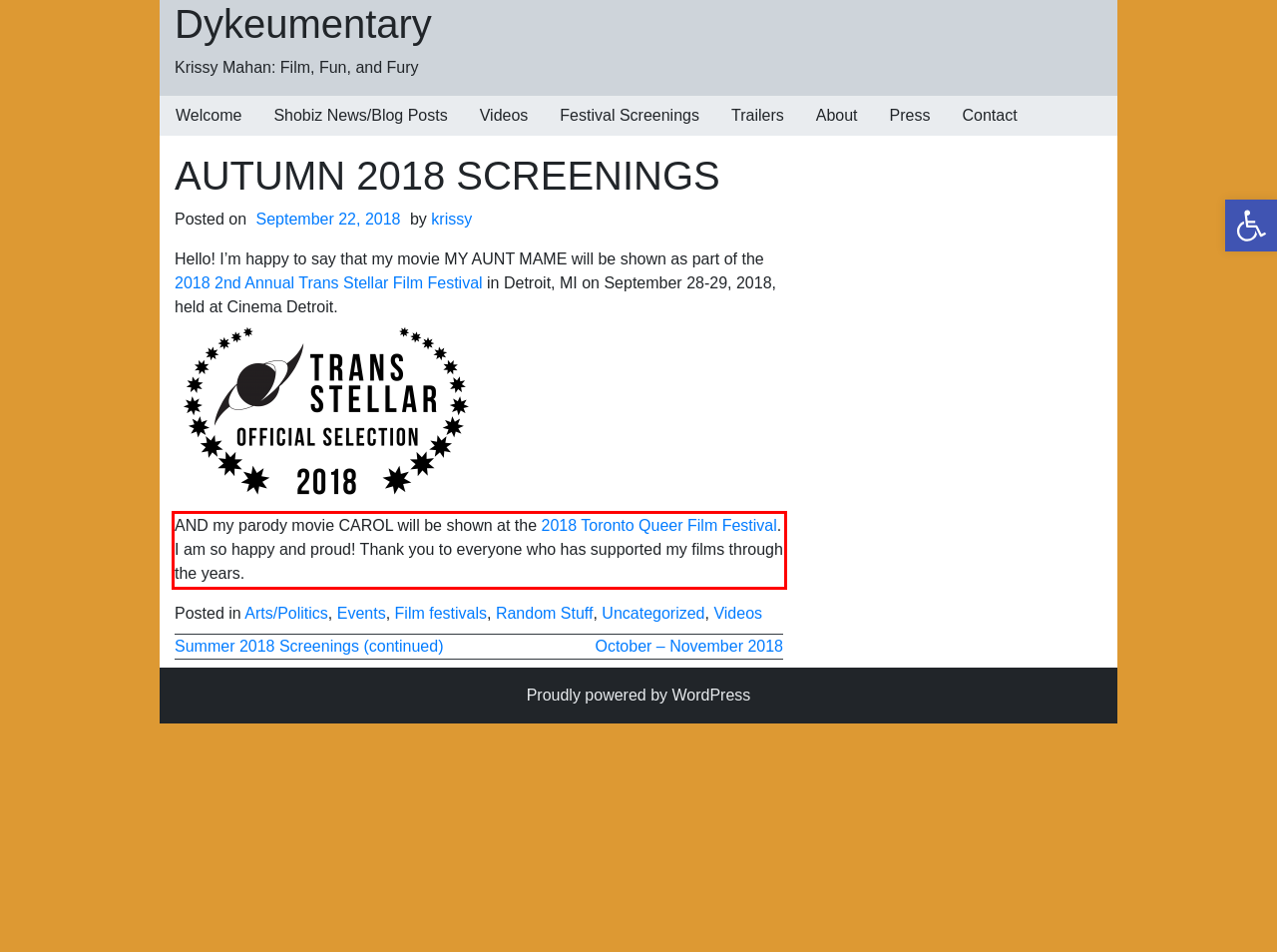Observe the screenshot of the webpage that includes a red rectangle bounding box. Conduct OCR on the content inside this red bounding box and generate the text.

AND my parody movie CAROL will be shown at the 2018 Toronto Queer Film Festival. I am so happy and proud! Thank you to everyone who has supported my films through the years.